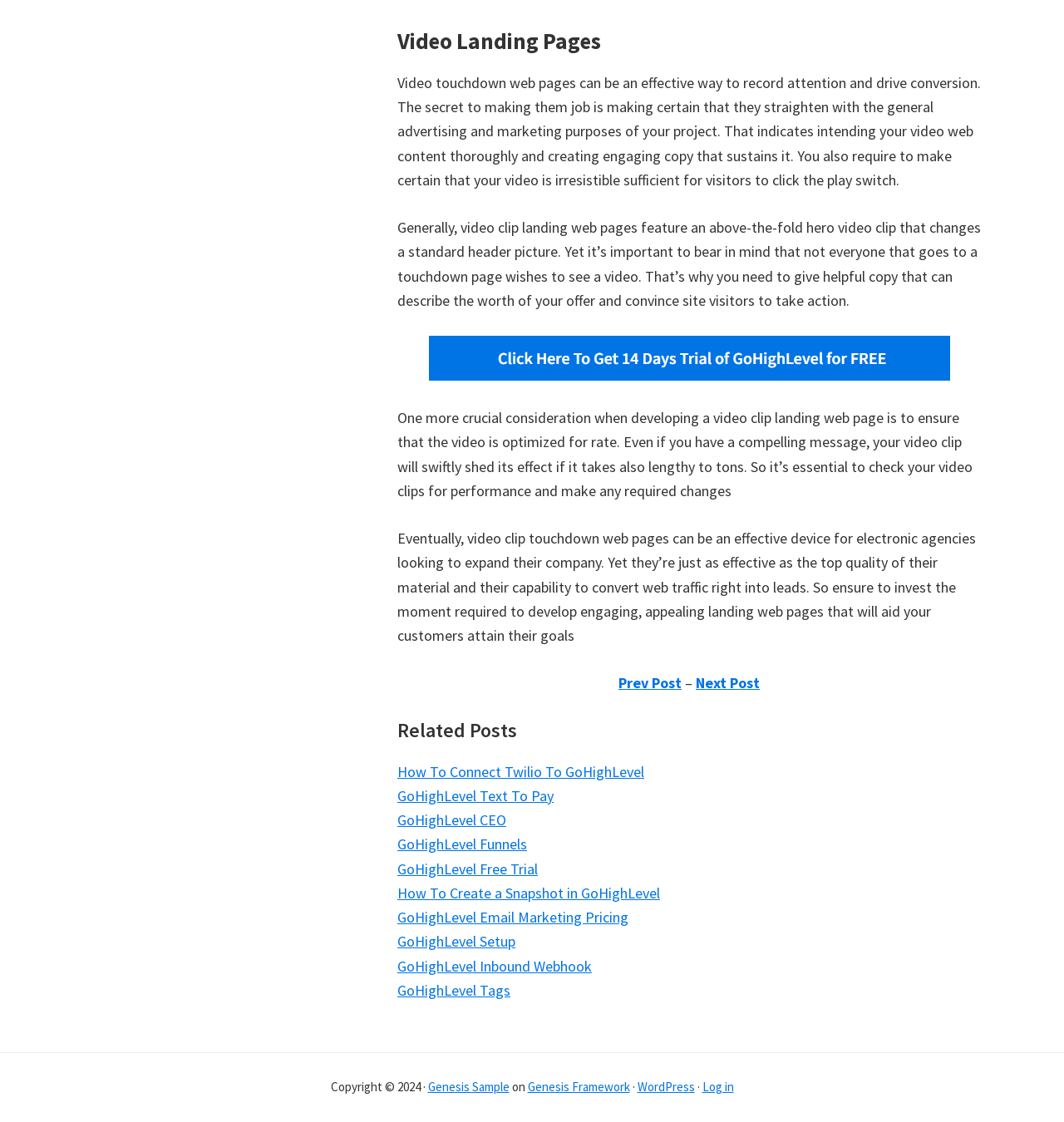Determine the bounding box coordinates of the clickable area required to perform the following instruction: "Click on the 'How To Connect Twilio To GoHighLevel' link". The coordinates should be represented as four float numbers between 0 and 1: [left, top, right, bottom].

[0.373, 0.679, 0.605, 0.696]